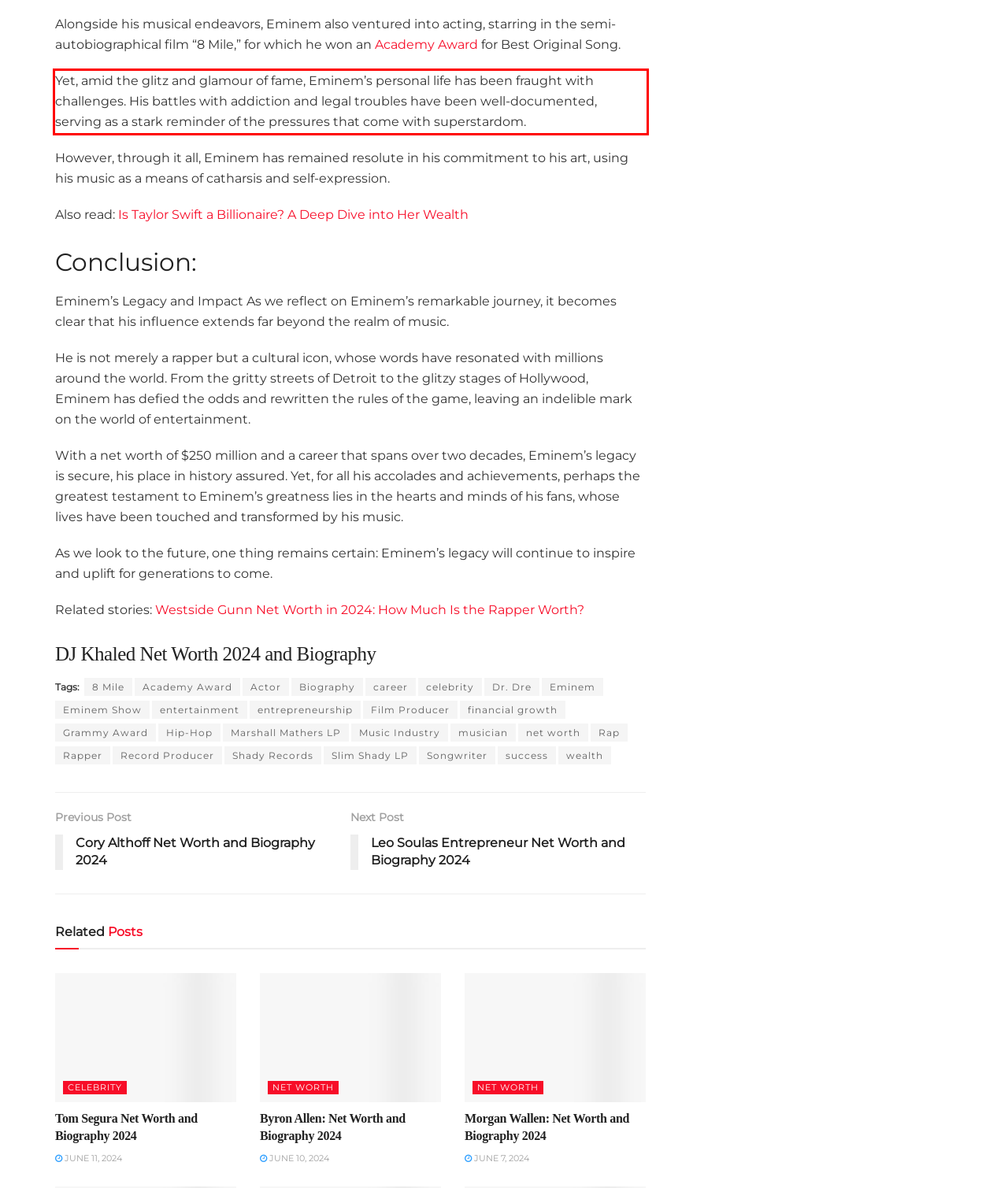You are presented with a screenshot containing a red rectangle. Extract the text found inside this red bounding box.

Yet, amid the glitz and glamour of fame, Eminem’s personal life has been fraught with challenges. His battles with addiction and legal troubles have been well-documented, serving as a stark reminder of the pressures that come with superstardom.